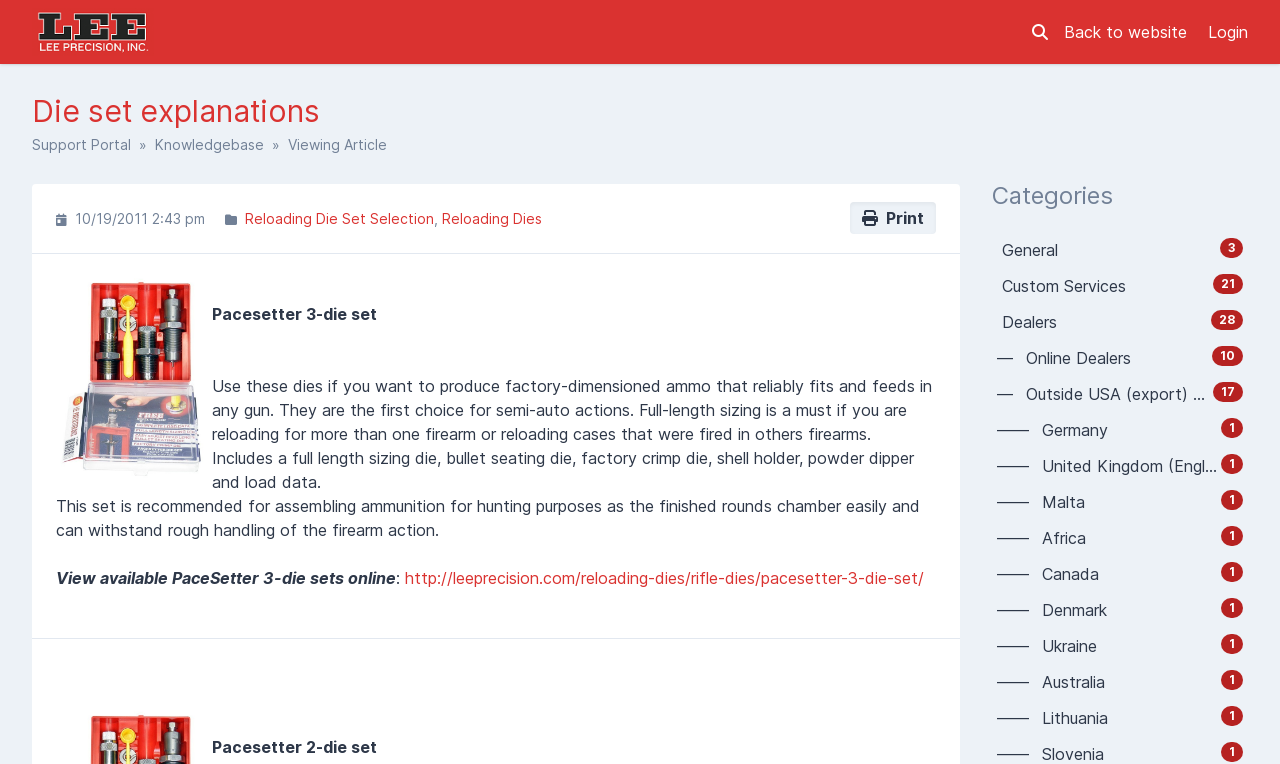Identify the bounding box coordinates for the UI element described as: "1 —— Malta".

[0.775, 0.634, 0.975, 0.681]